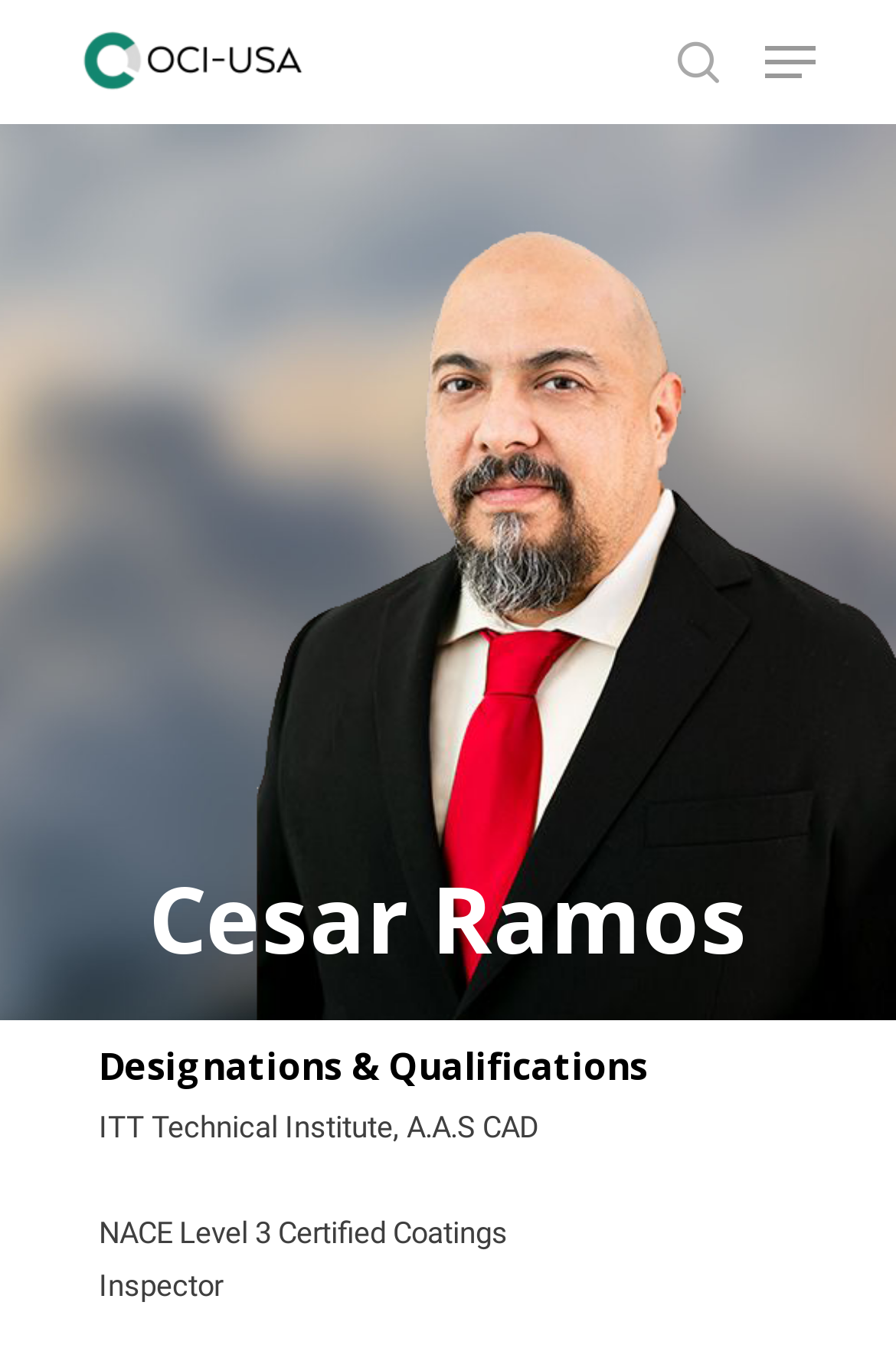Offer a detailed explanation of the webpage layout and contents.

The webpage is about Cesar Ramos, a scheduling subject matter expert with over twenty years of experience in planning techniques and magnitude of estimation for refineries, cost control engineering, gas processing, and upstream. 

At the top of the page, there is a search bar with a "Search" textbox and a "Close Search" link to the right of it. On the top-left corner, there is an "OCI-USA" link with an accompanying image. To the right of the image, there is another "search" link. 

On the top-right corner, there is a "Navigation Menu" link. Below the navigation menu, there is a large heading that reads "Cesar Ramos". 

Further down the page, there is a section dedicated to Cesar Ramos' designations and qualifications. This section is headed by a subheading "Designations & Qualifications". Below this subheading, there are three lines of text describing his qualifications: "ITT Technical Institute, A.A.S CAD", "NACE Level 3 Certified Coatings Inspector", and "Inspector".